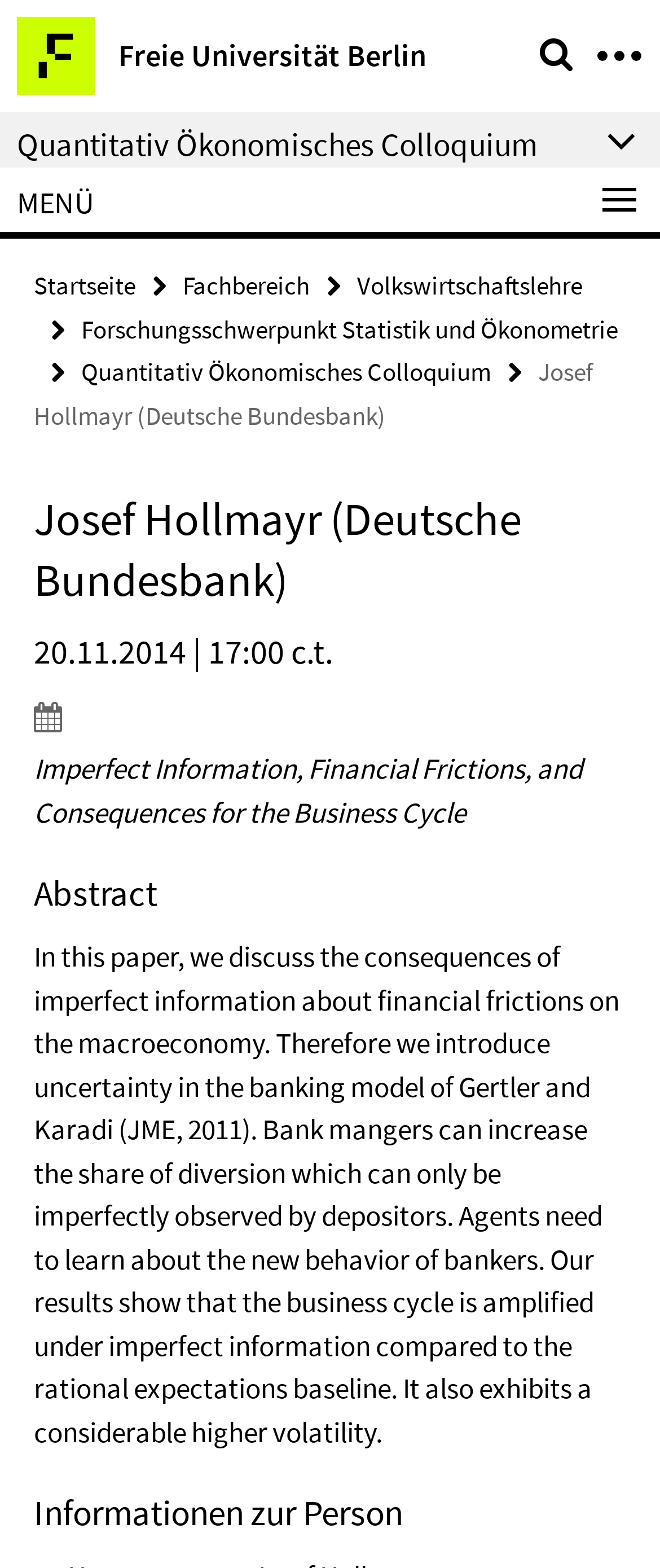Please pinpoint the bounding box coordinates for the region I should click to adhere to this instruction: "read more about Josef Hollmayr".

[0.051, 0.227, 0.897, 0.275]